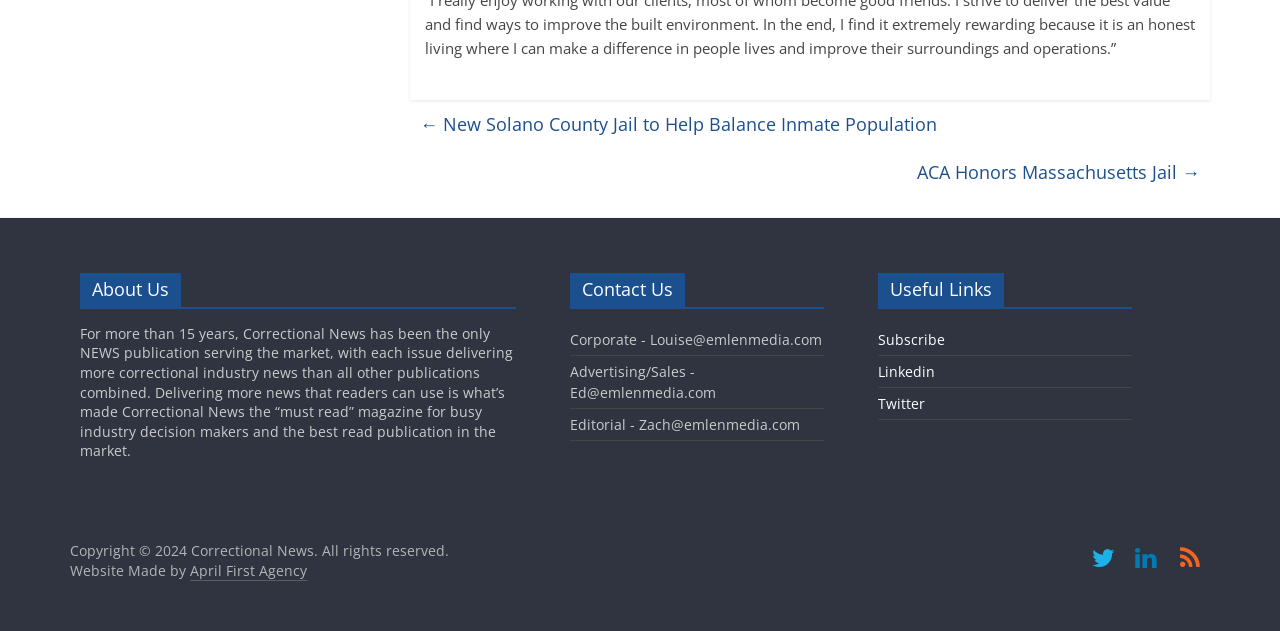What is the year of copyright for the website?
Use the image to answer the question with a single word or phrase.

2024